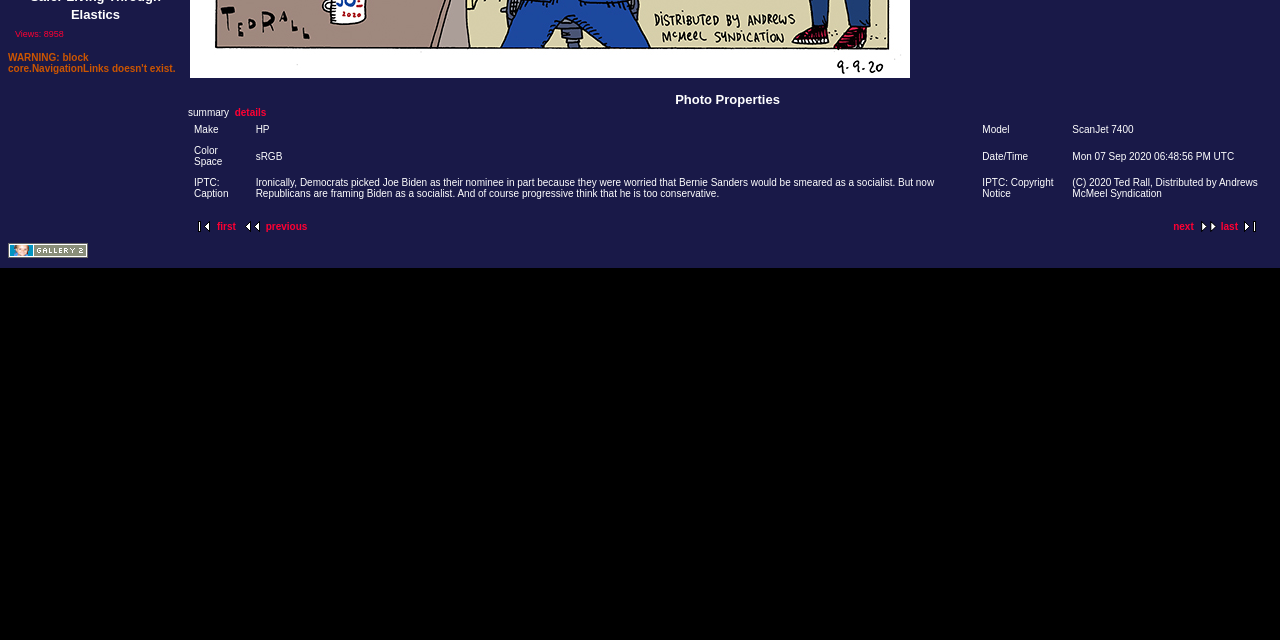Bounding box coordinates are given in the format (top-left x, top-left y, bottom-right x, bottom-right y). All values should be floating point numbers between 0 and 1. Provide the bounding box coordinate for the UI element described as: first

[0.148, 0.345, 0.184, 0.362]